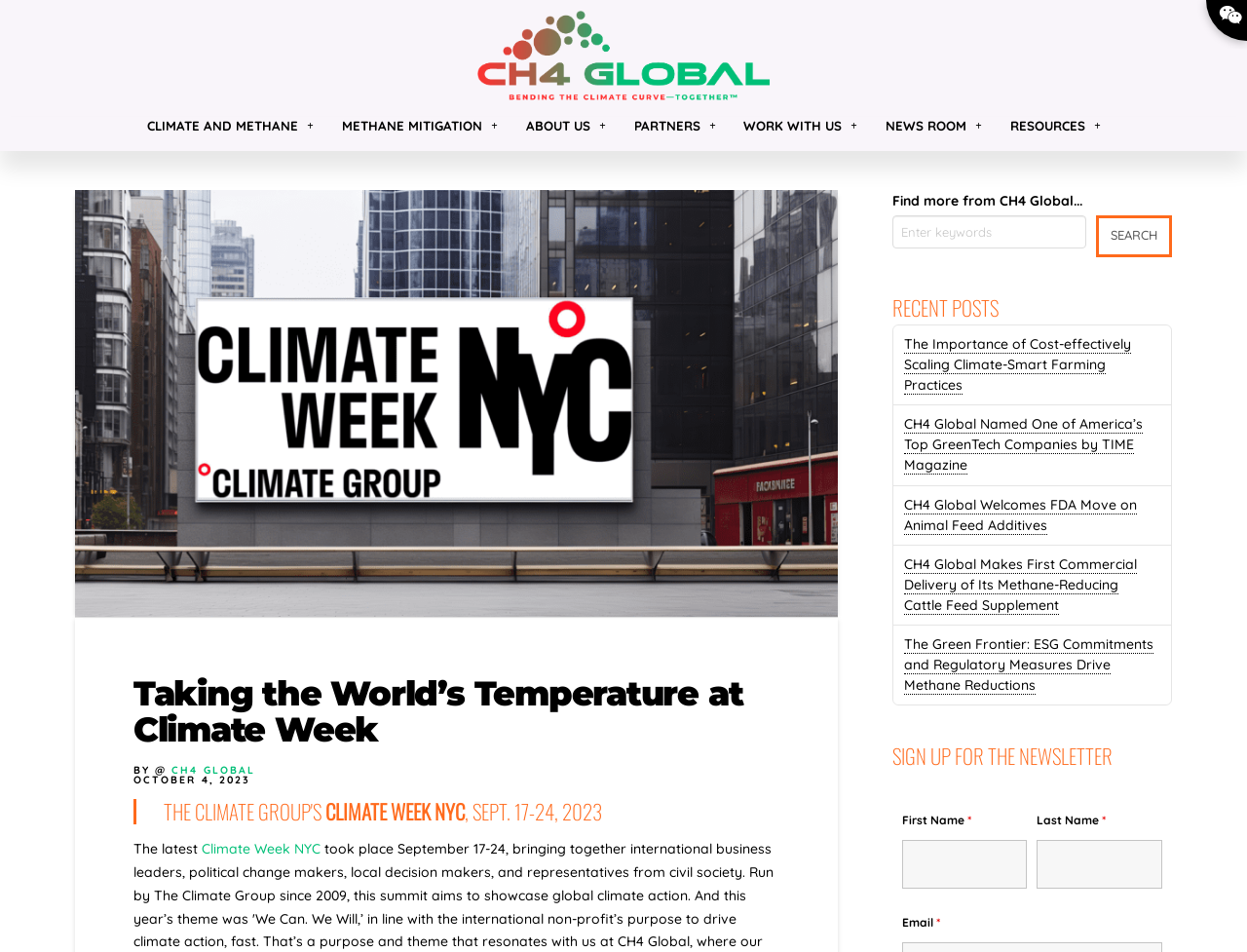Find the bounding box coordinates corresponding to the UI element with the description: "Resources". The coordinates should be formatted as [left, top, right, bottom], with values as floats between 0 and 1.

[0.799, 0.111, 0.894, 0.155]